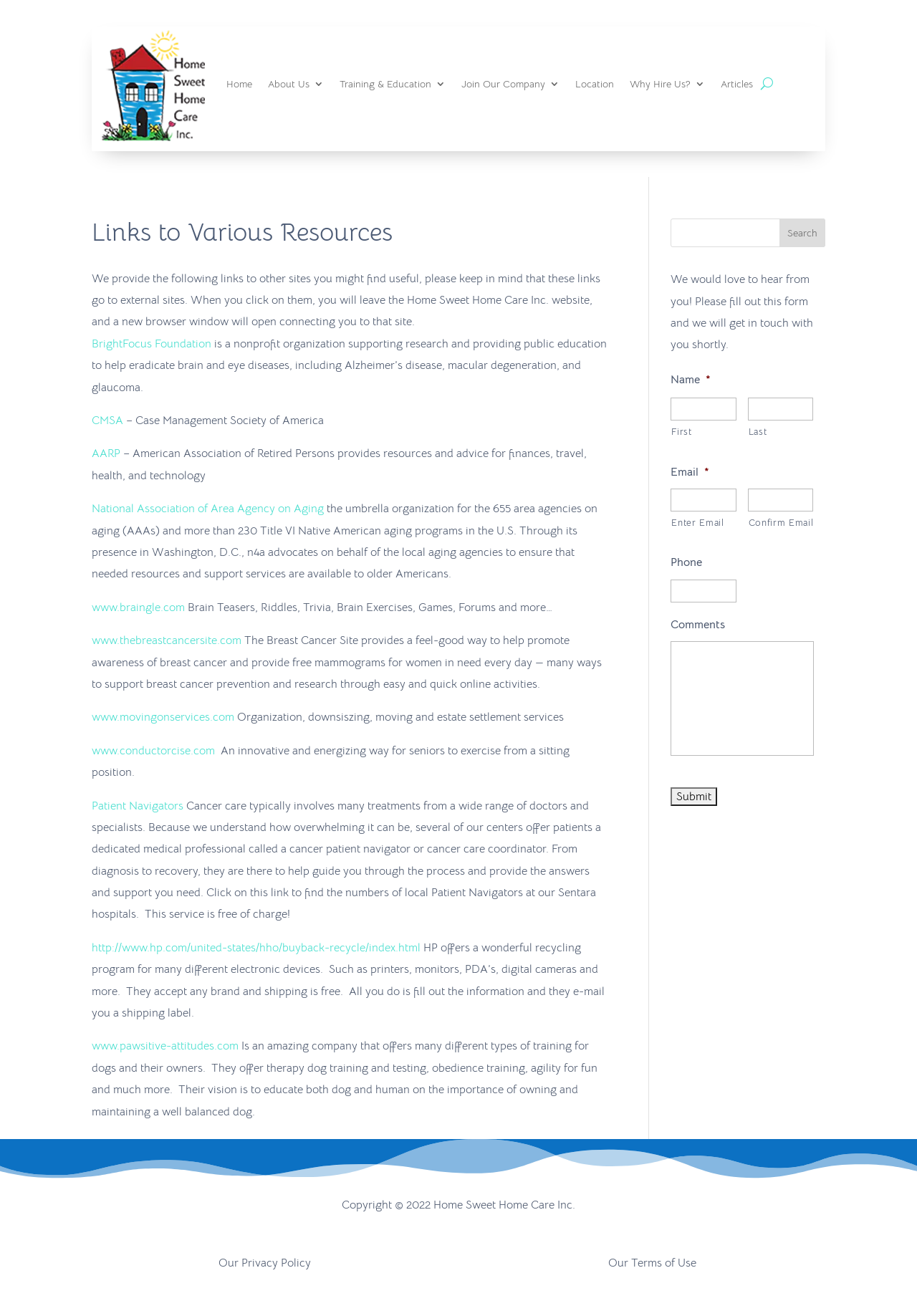Determine the bounding box coordinates for the area that needs to be clicked to fulfill this task: "Submit the form". The coordinates must be given as four float numbers between 0 and 1, i.e., [left, top, right, bottom].

[0.731, 0.599, 0.782, 0.613]